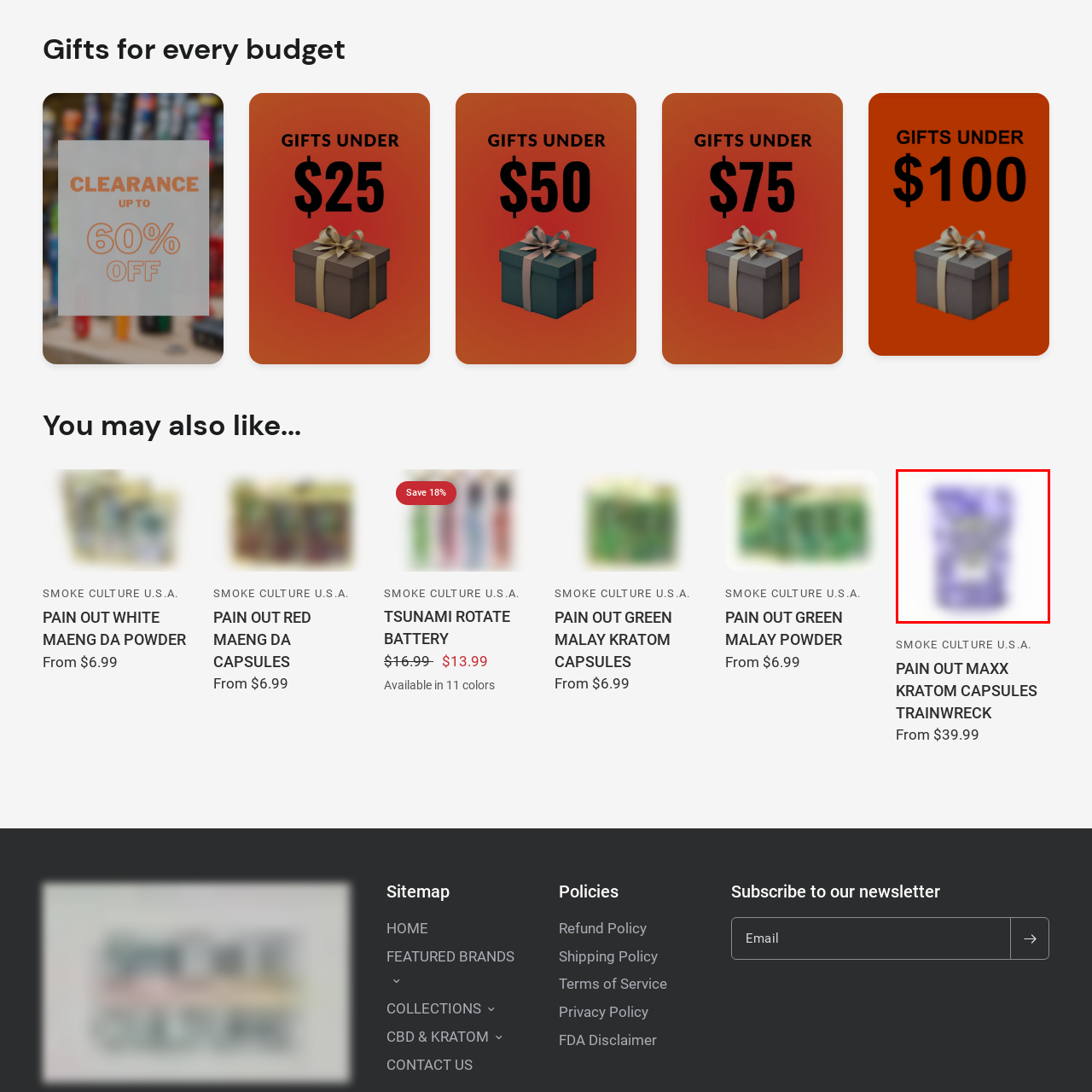Identify the content inside the red box and answer the question using a brief word or phrase: Is the product part of a broader selection?

Yes